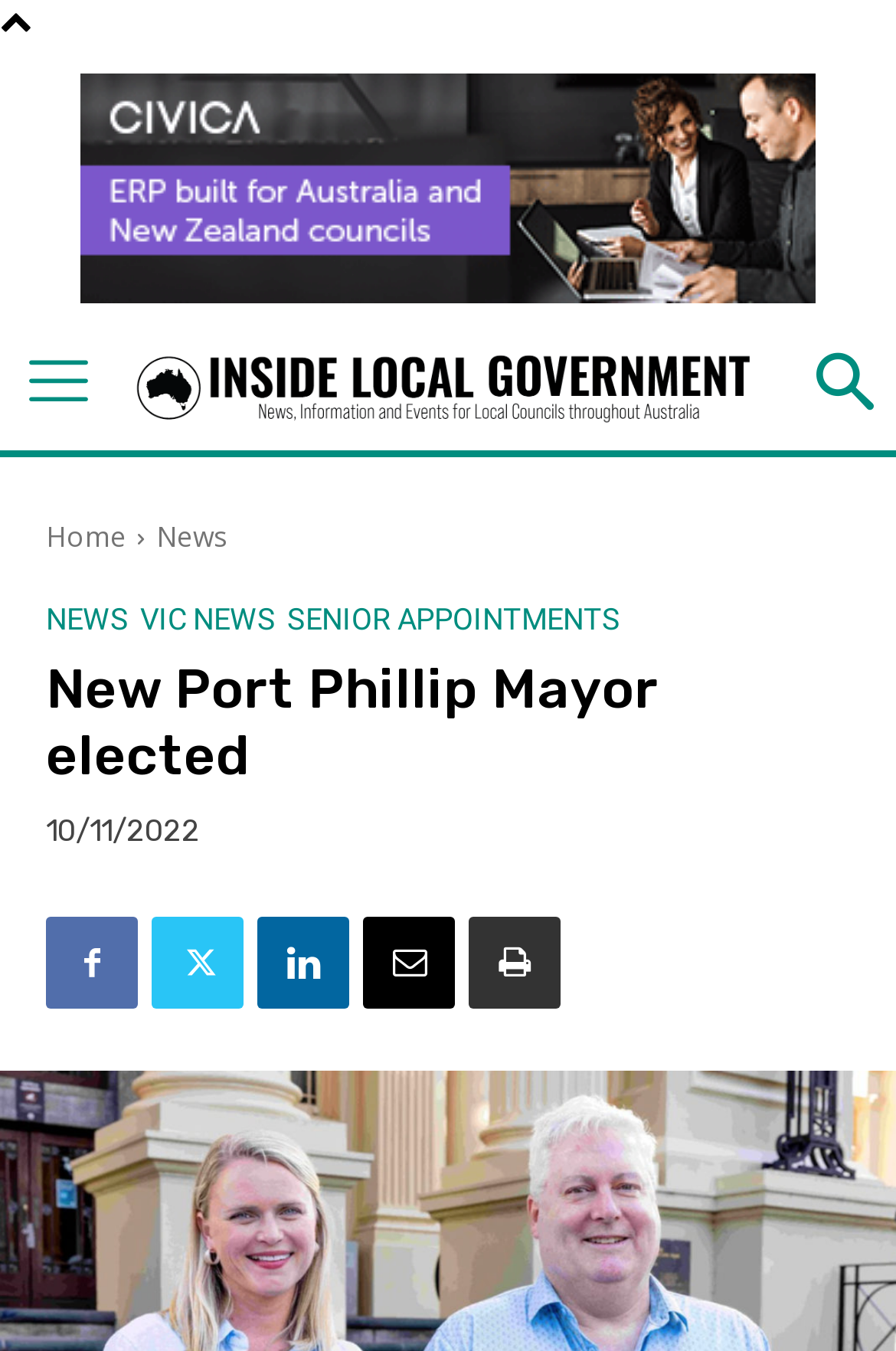What is the date of the election?
Based on the image, answer the question with as much detail as possible.

The webpage displays a time element with the text '10/11/2022', which indicates the date of the election.